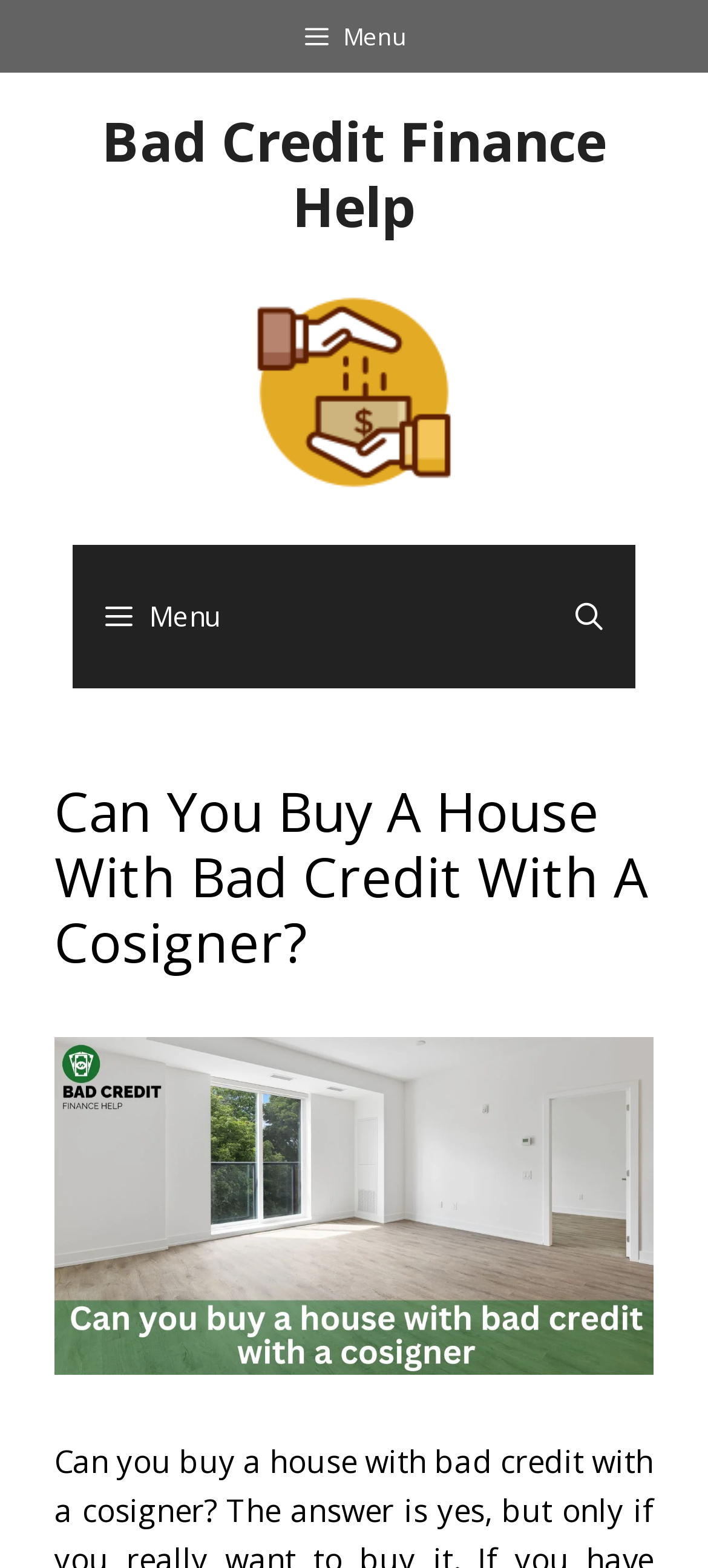Use a single word or phrase to answer the following:
How many links are there in the banner?

2